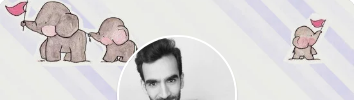Offer a meticulous description of the image.

This image prominently features a circular portrait of Jafar Naghizadeh, a web developer and designer, set against a light, whimsical background adorned with cute illustrations of elephants. These playful elephants are depicted interacting with pink umbrellas, adding a charming and light-hearted touch to the overall design. The combination of the professional portrait and the playful illustrations reflects Jafar's creative approach to web design, blending professionalism with a sense of fun. The image reinforces his identity as a web expert, while the whimsical elements suggest an imaginative and personable style, appealing to potential clients looking for a blend of creativity and expertise in web development and design.